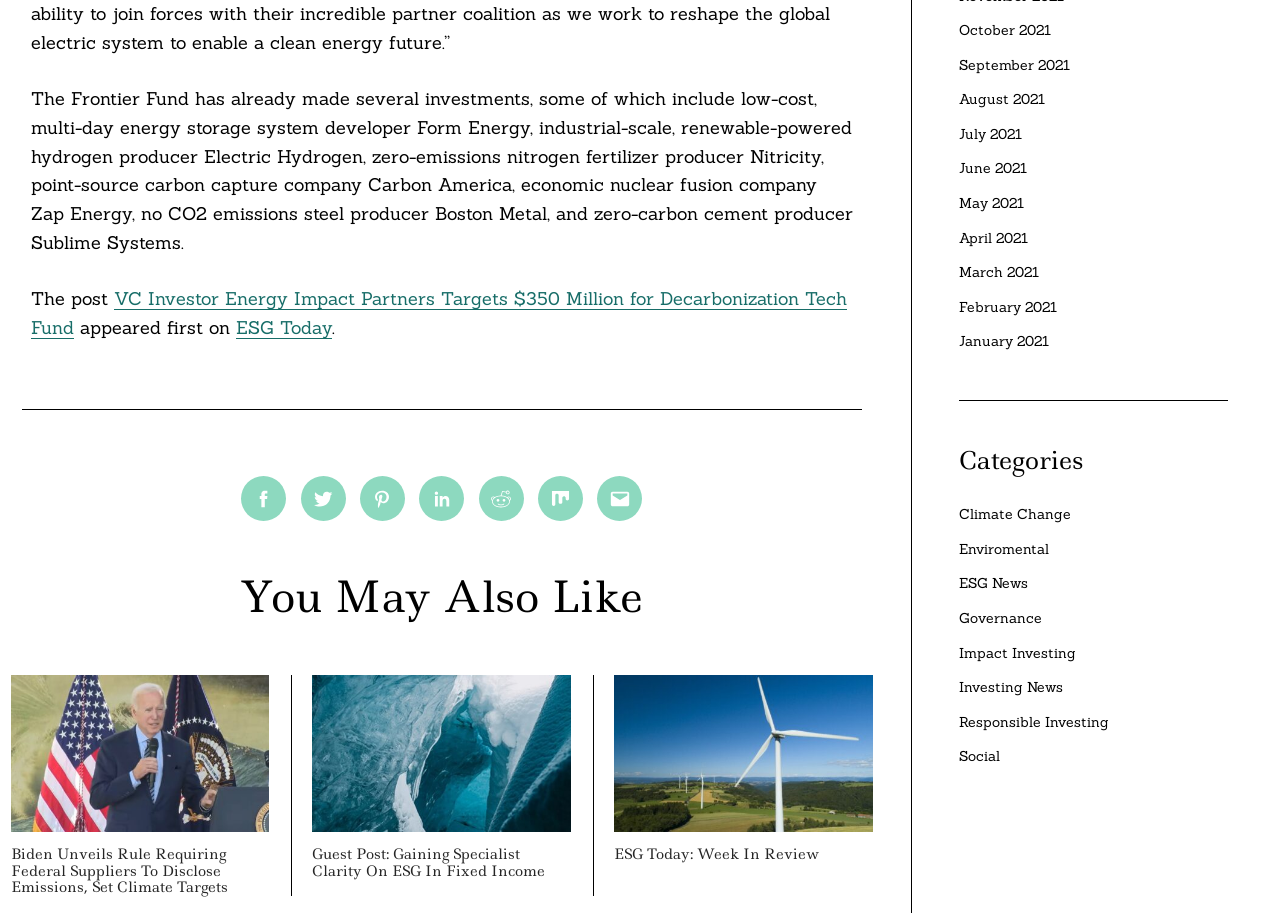Determine the bounding box coordinates of the UI element that matches the following description: "Enviromental". The coordinates should be four float numbers between 0 and 1 in the format [left, top, right, bottom].

[0.749, 0.589, 0.96, 0.614]